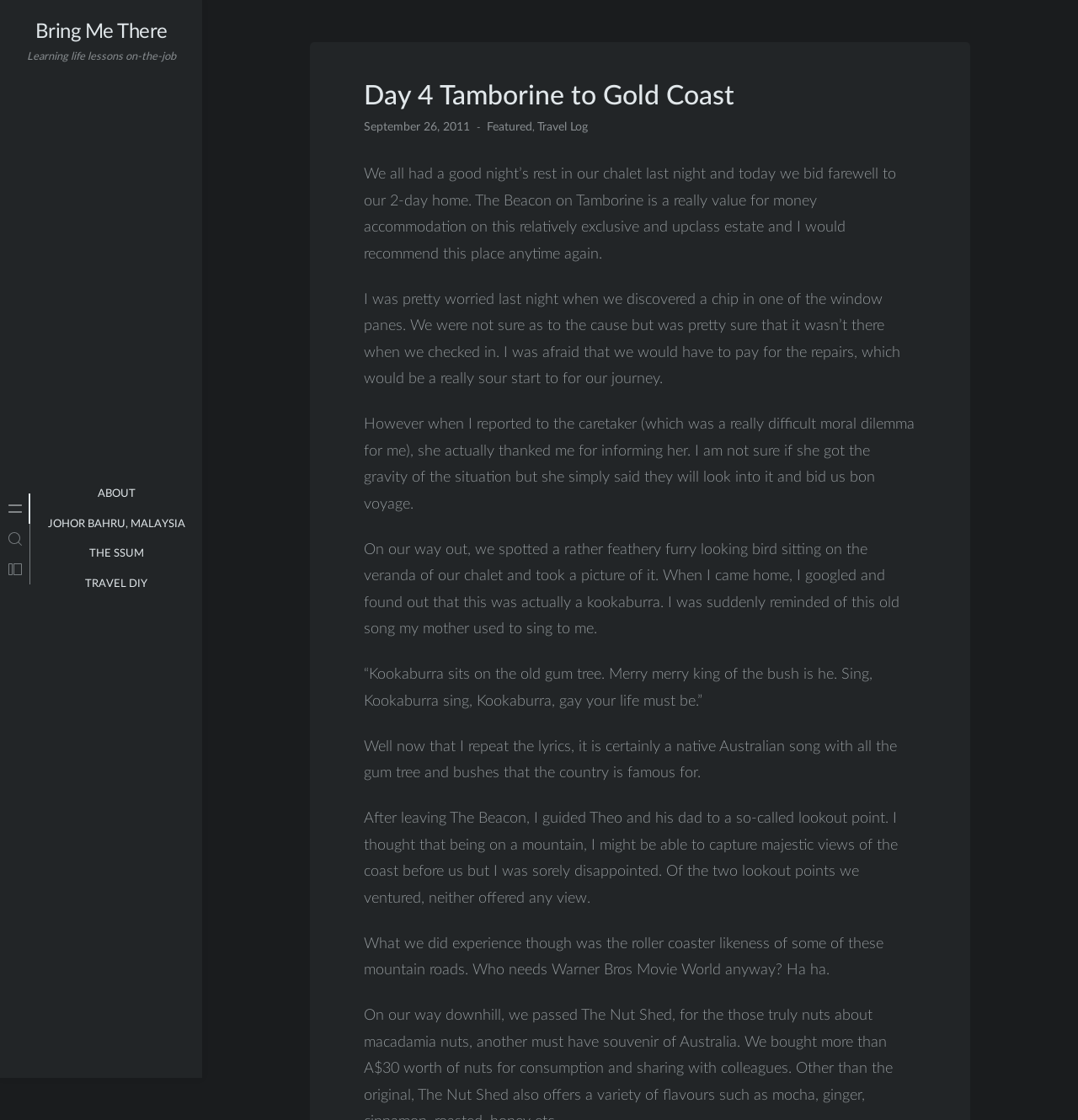What is the date mentioned in the webpage?
Please provide an in-depth and detailed response to the question.

I found this answer by looking at the time element in the webpage, specifically the text 'September 26, 2011' which is a date.